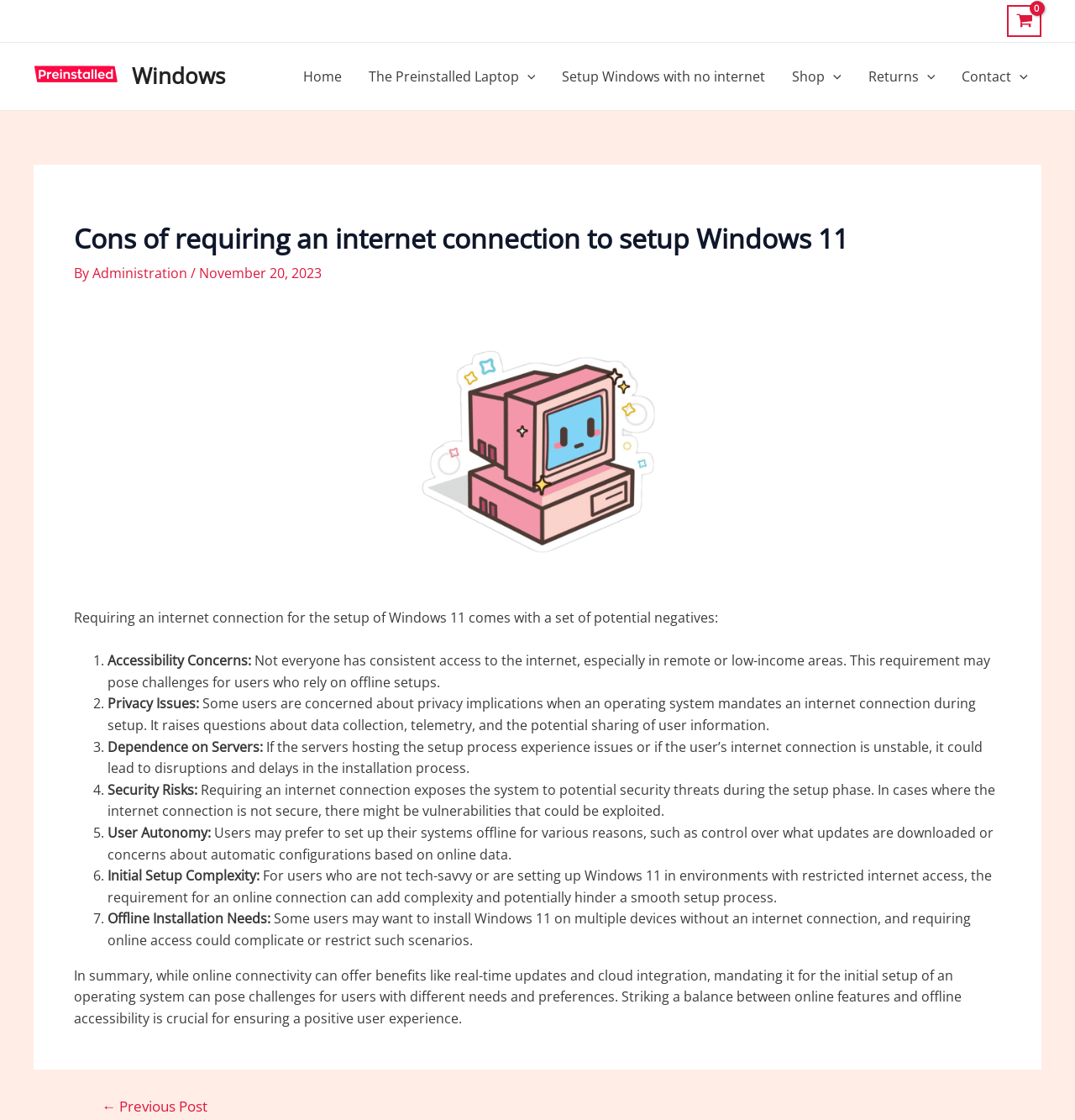Based on the image, please respond to the question with as much detail as possible:
What is the first con of requiring an internet connection to setup Windows 11?

I read the article section and found that the first con listed is 'Accessibility Concerns', which mentions that not everyone has consistent access to the internet, especially in remote or low-income areas.